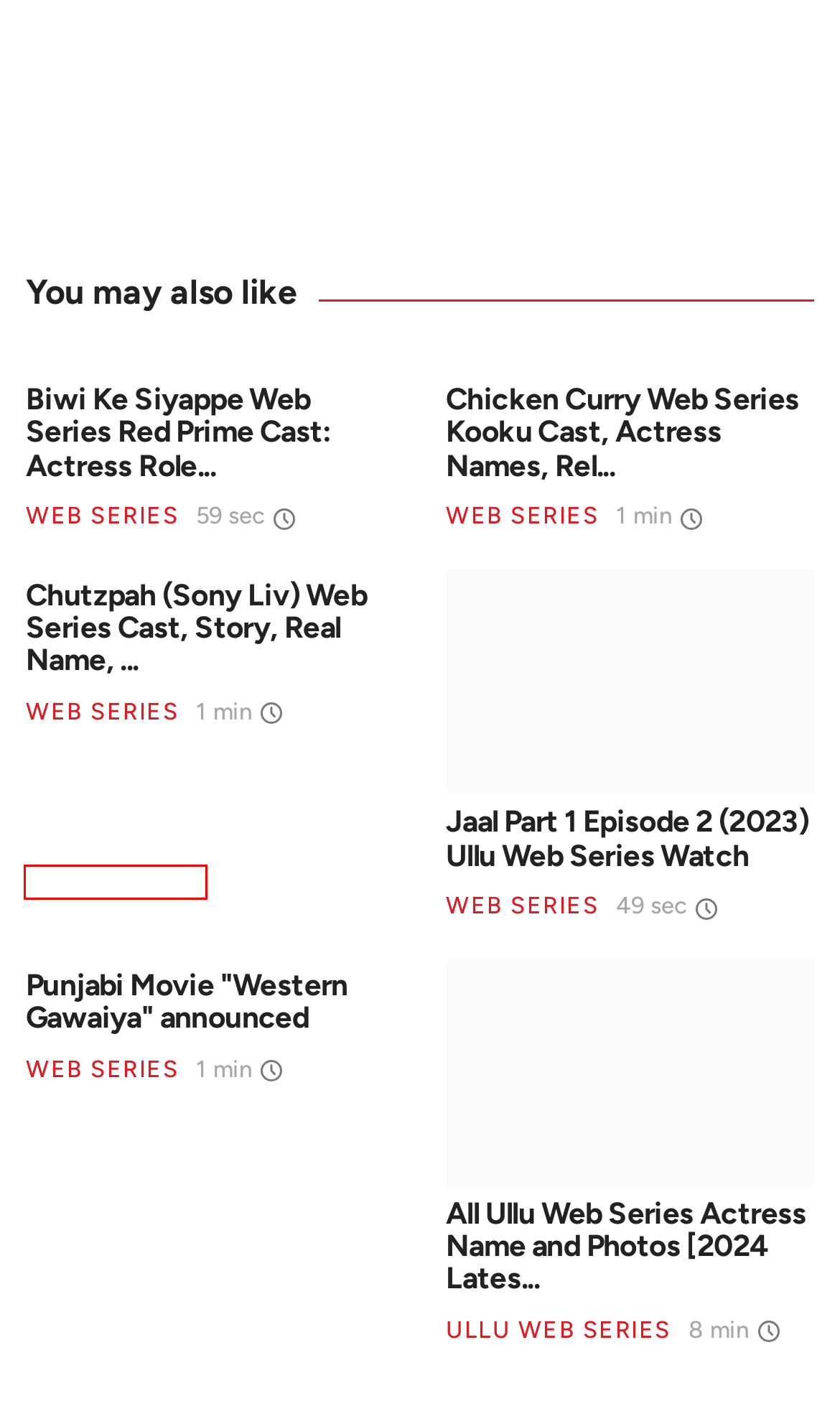You are given a screenshot of a webpage within which there is a red rectangle bounding box. Please choose the best webpage description that matches the new webpage after clicking the selected element in the bounding box. Here are the options:
A. RSS Feeds - SociallyKeeda
B. Automobile - SociallyKeeda
C. Punjabi Movie "Western Gawaiya" announced - SociallyKeeda
D. Newsletter - SociallyKeeda
E. DMCA - SociallyKeeda
F. About - SociallyKeeda
G. Contact us - SociallyKeeda
H. Gallery - SociallyKeeda

G